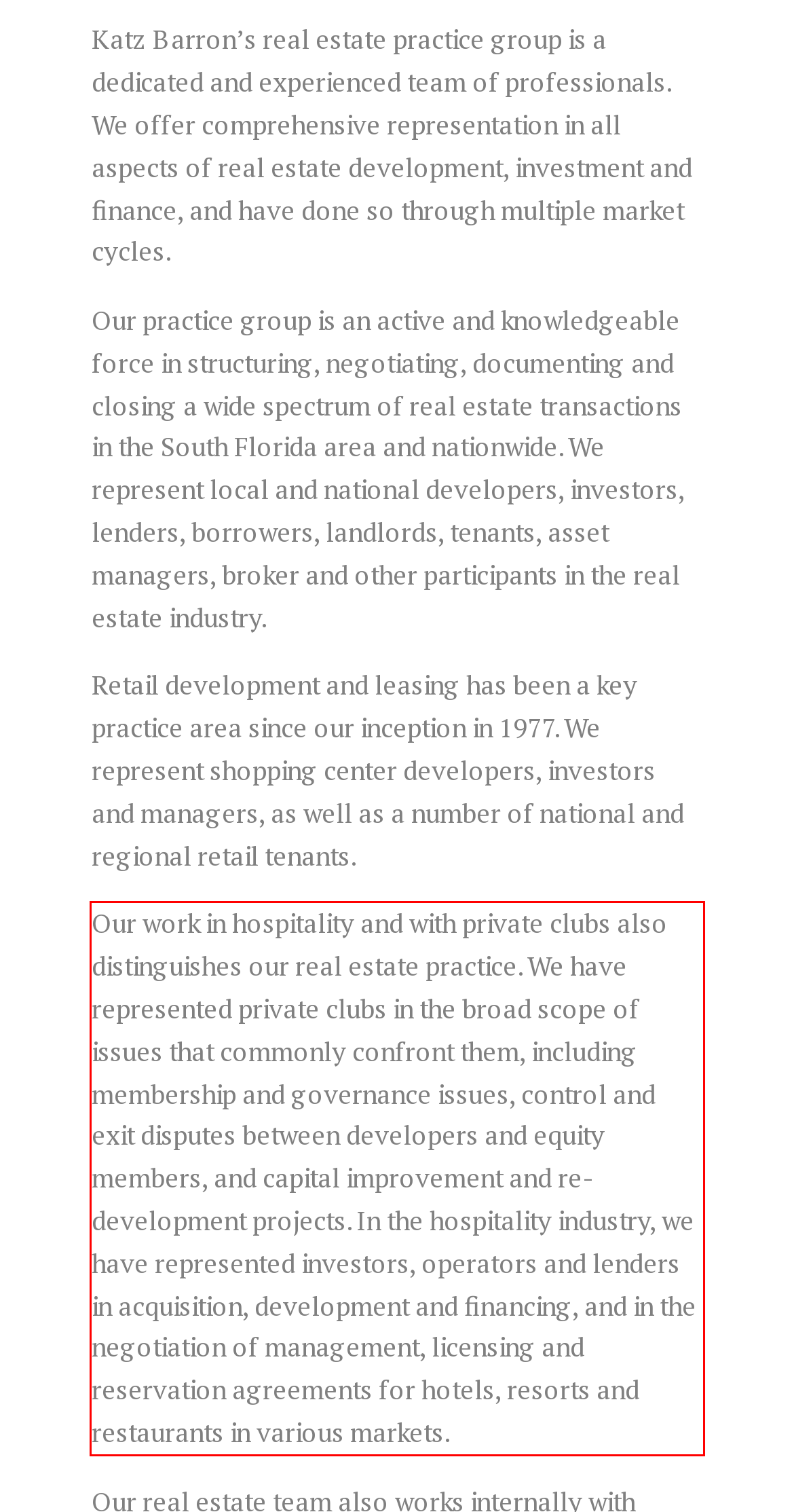Please analyze the screenshot of a webpage and extract the text content within the red bounding box using OCR.

Our work in hospitality and with private clubs also distinguishes our real estate practice. We have represented private clubs in the broad scope of issues that commonly confront them, including membership and governance issues, control and exit disputes between developers and equity members, and capital improvement and re-development projects. In the hospitality industry, we have represented investors, operators and lenders in acquisition, development and financing, and in the negotiation of management, licensing and reservation agreements for hotels, resorts and restaurants in various markets.